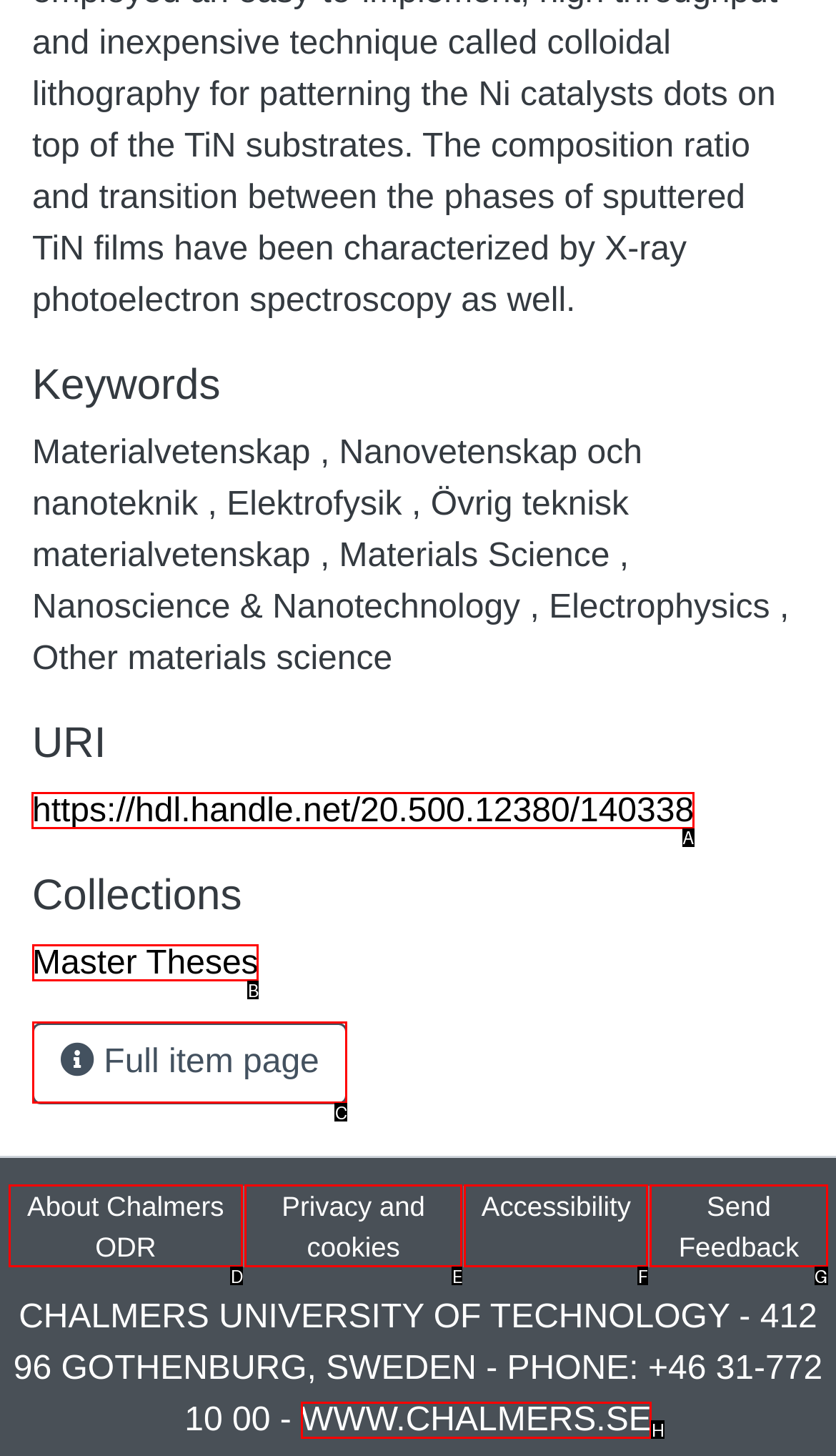Out of the given choices, which letter corresponds to the UI element required to Access the item via URI? Answer with the letter.

A